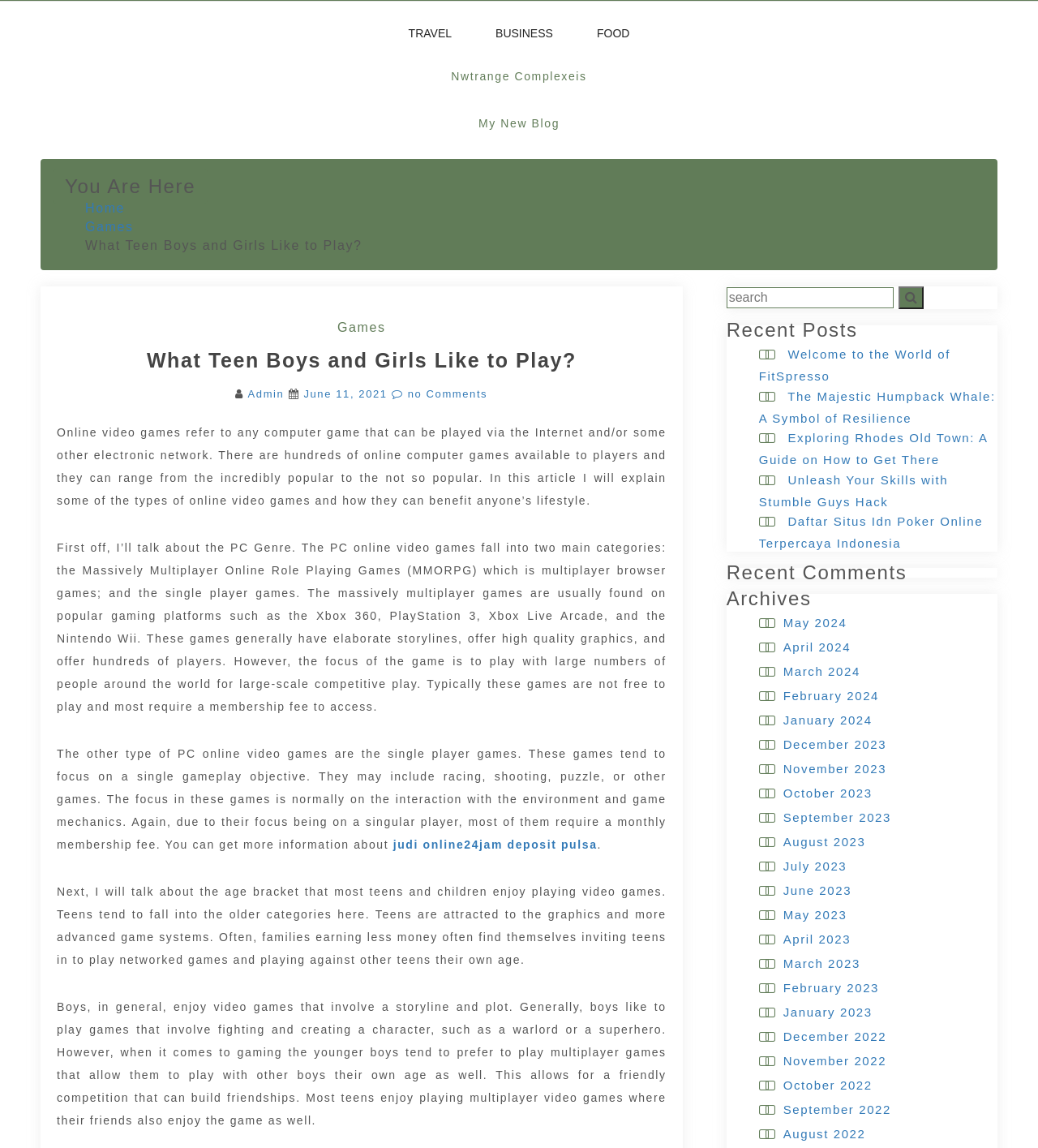Specify the bounding box coordinates of the area to click in order to execute this command: 'Read the 'What Teen Boys and Girls Like to Play?' article'. The coordinates should consist of four float numbers ranging from 0 to 1, and should be formatted as [left, top, right, bottom].

[0.055, 0.303, 0.642, 0.325]